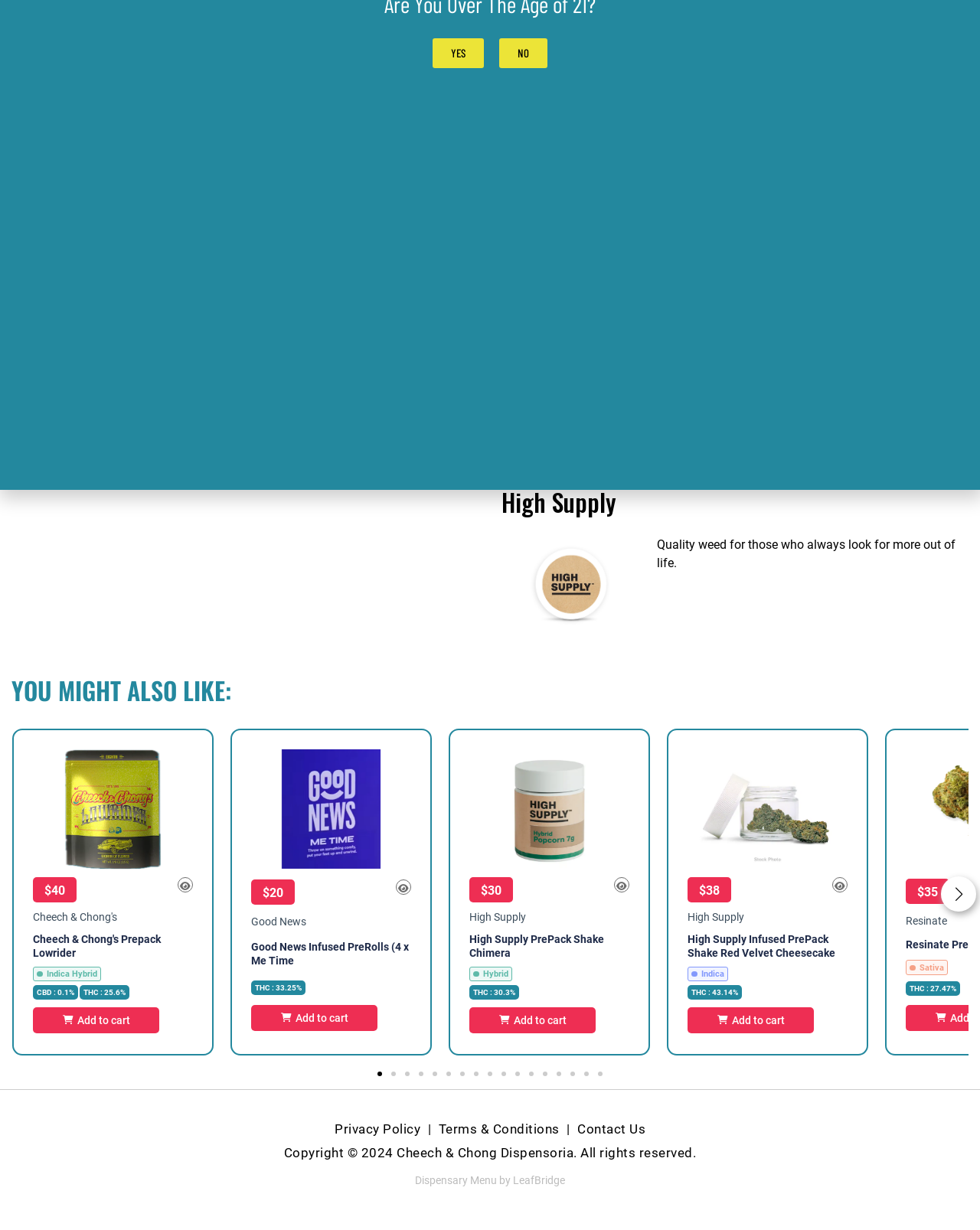Find the bounding box of the UI element described as follows: "NO".

[0.509, 0.031, 0.559, 0.055]